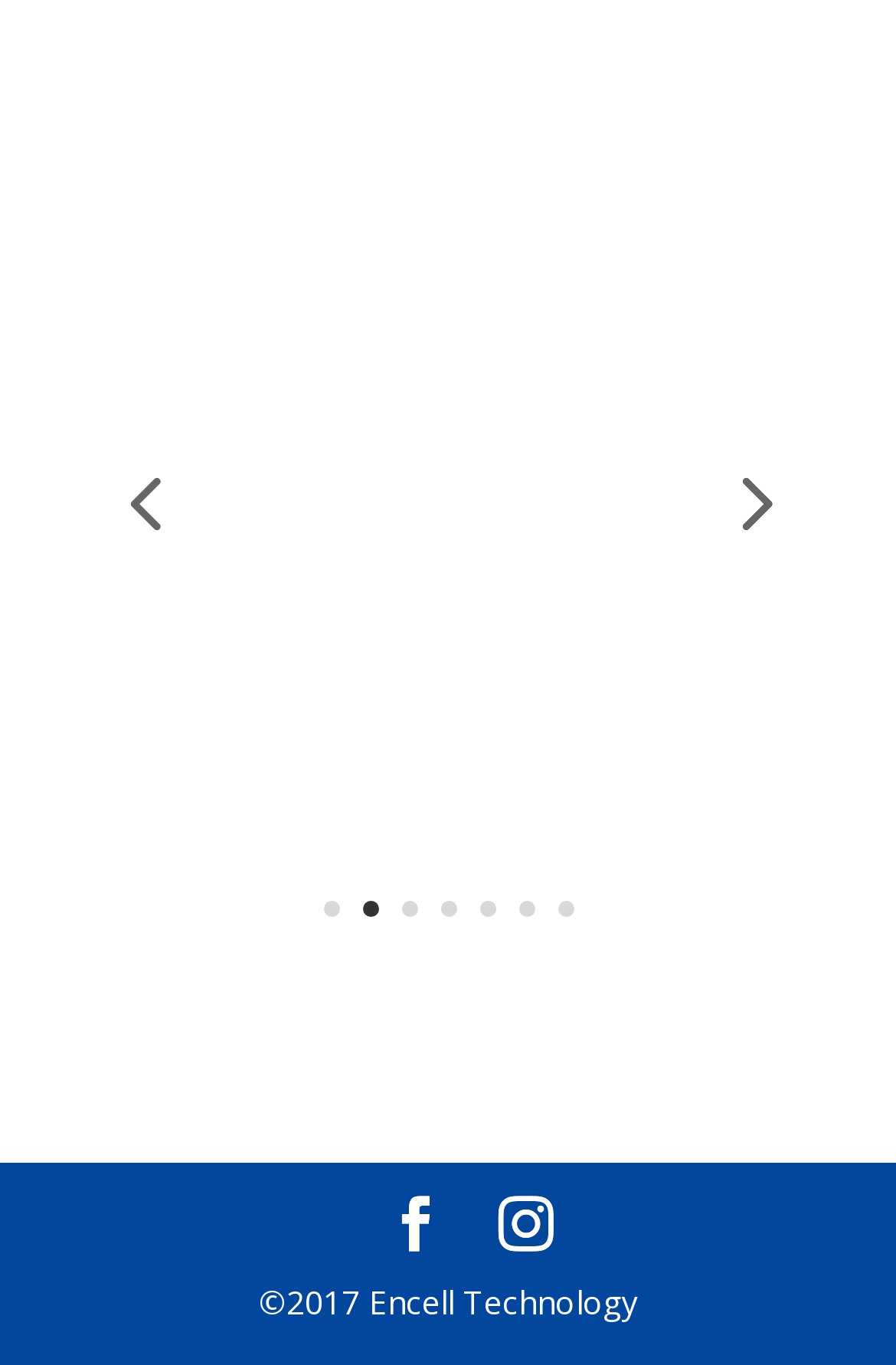Provide a one-word or short-phrase answer to the question:
How many social media links are on the webpage?

2